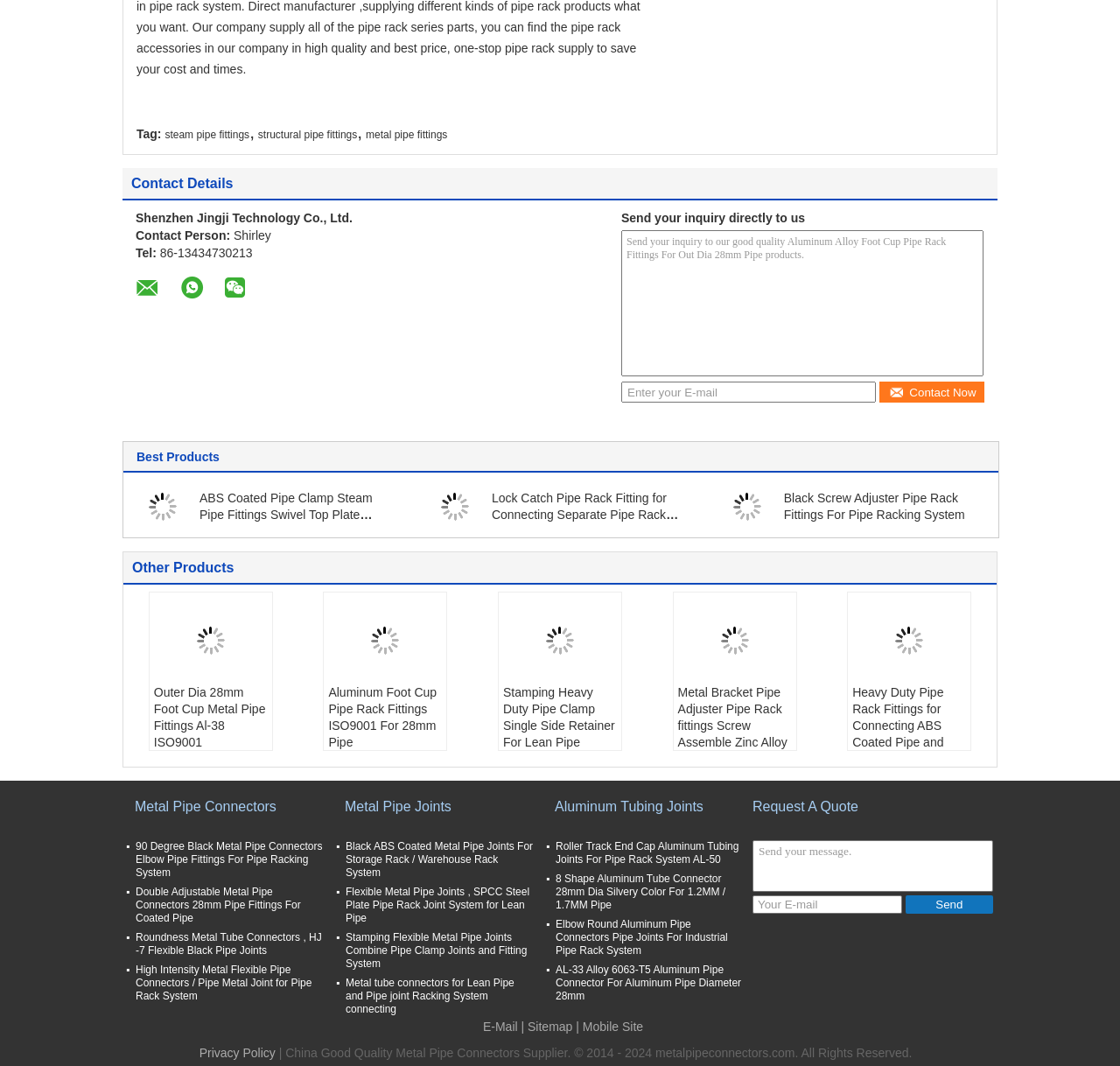Determine the bounding box coordinates of the clickable region to follow the instruction: "View the 'Lock Catch Pipe Rack Fitting for Connecting Separate Pipe Rack Products Free' product".

[0.394, 0.468, 0.419, 0.481]